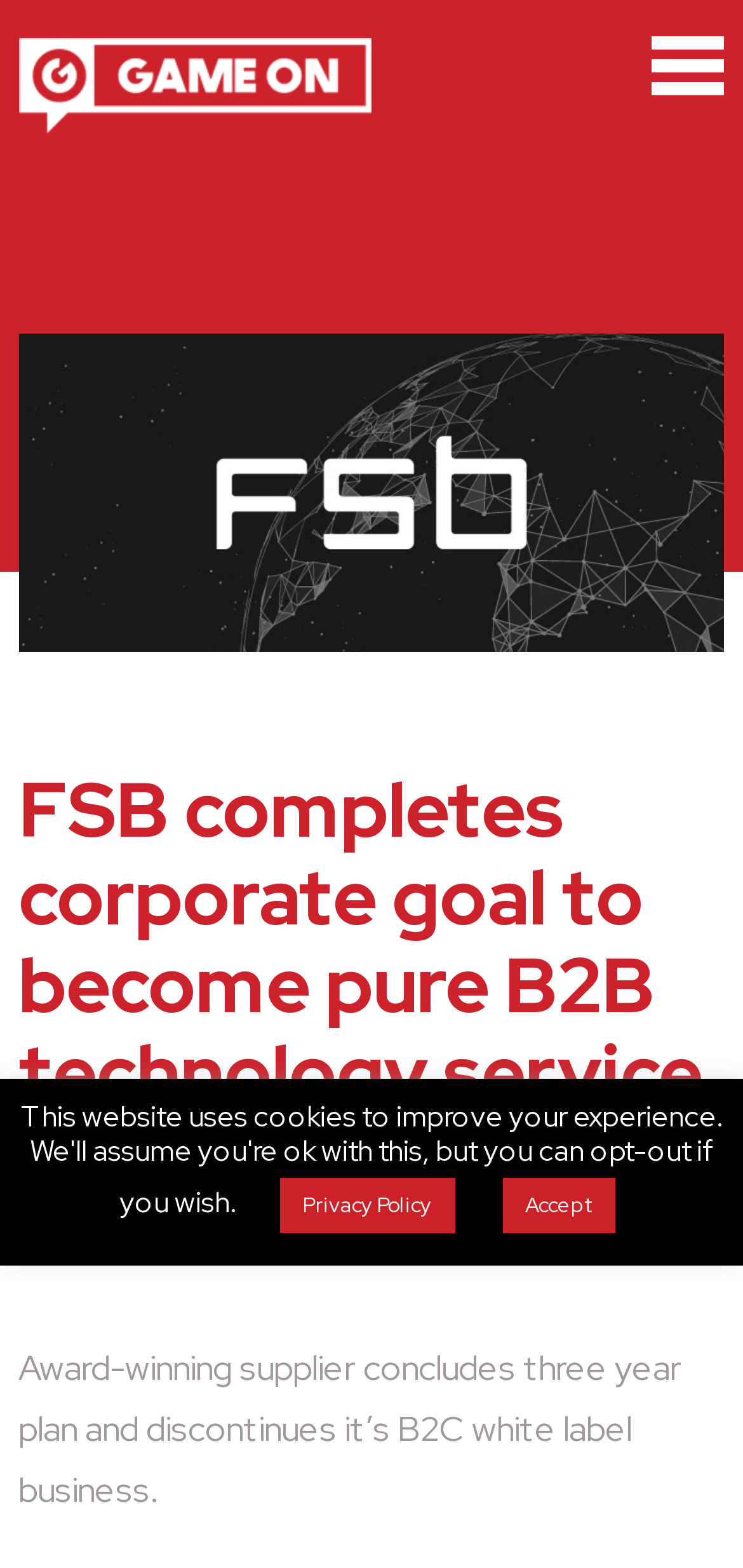What is the purpose of the button at the bottom left?
Carefully analyze the image and provide a thorough answer to the question.

I found the purpose of the button by looking at the button element with the content 'Privacy Policy' which is located at the bottom left of the webpage.